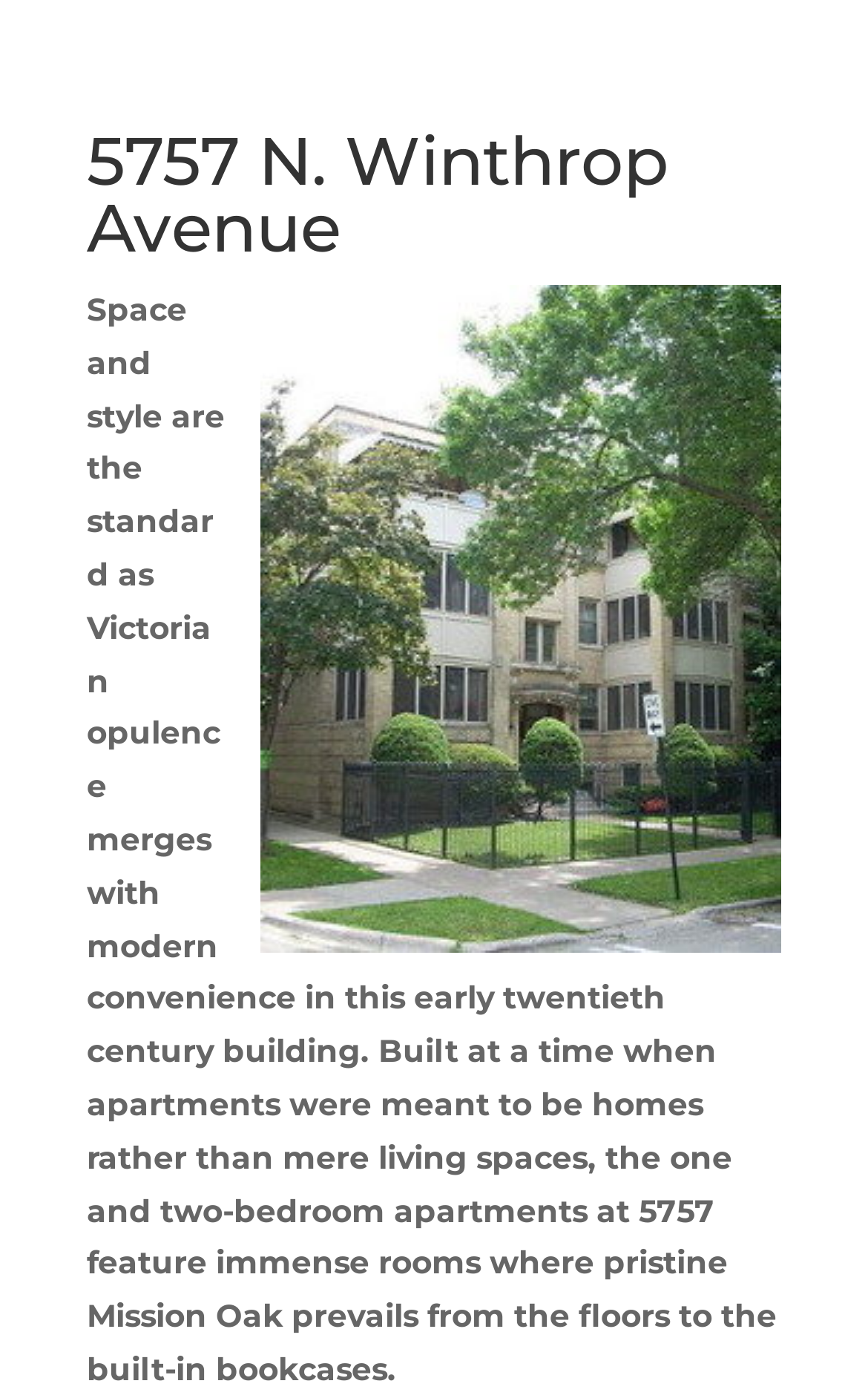Can you locate the main headline on this webpage and provide its text content?

5757 N. Winthrop Avenue